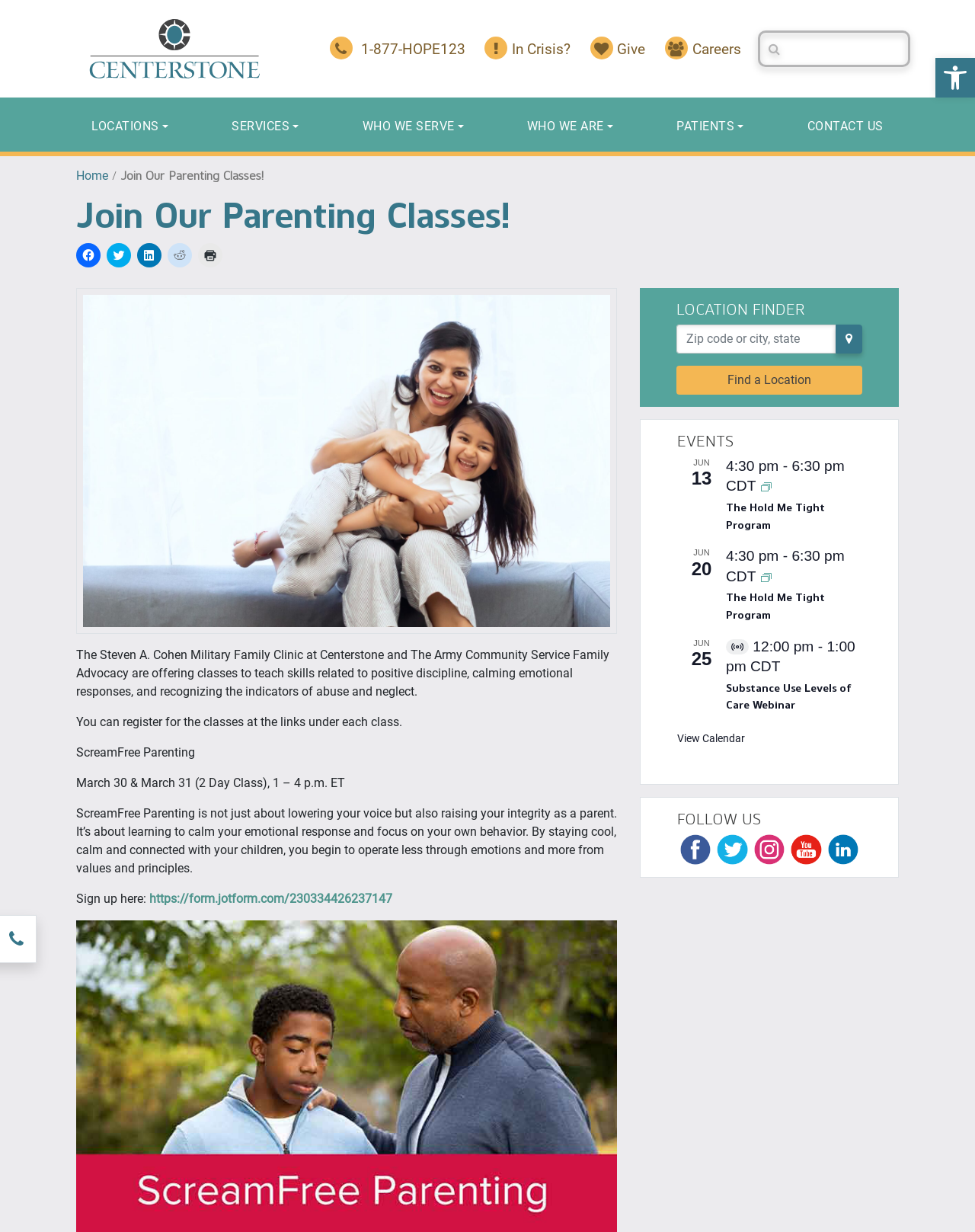What is the topic of the class on March 30 and 31?
From the image, respond with a single word or phrase.

ScreamFree Parenting